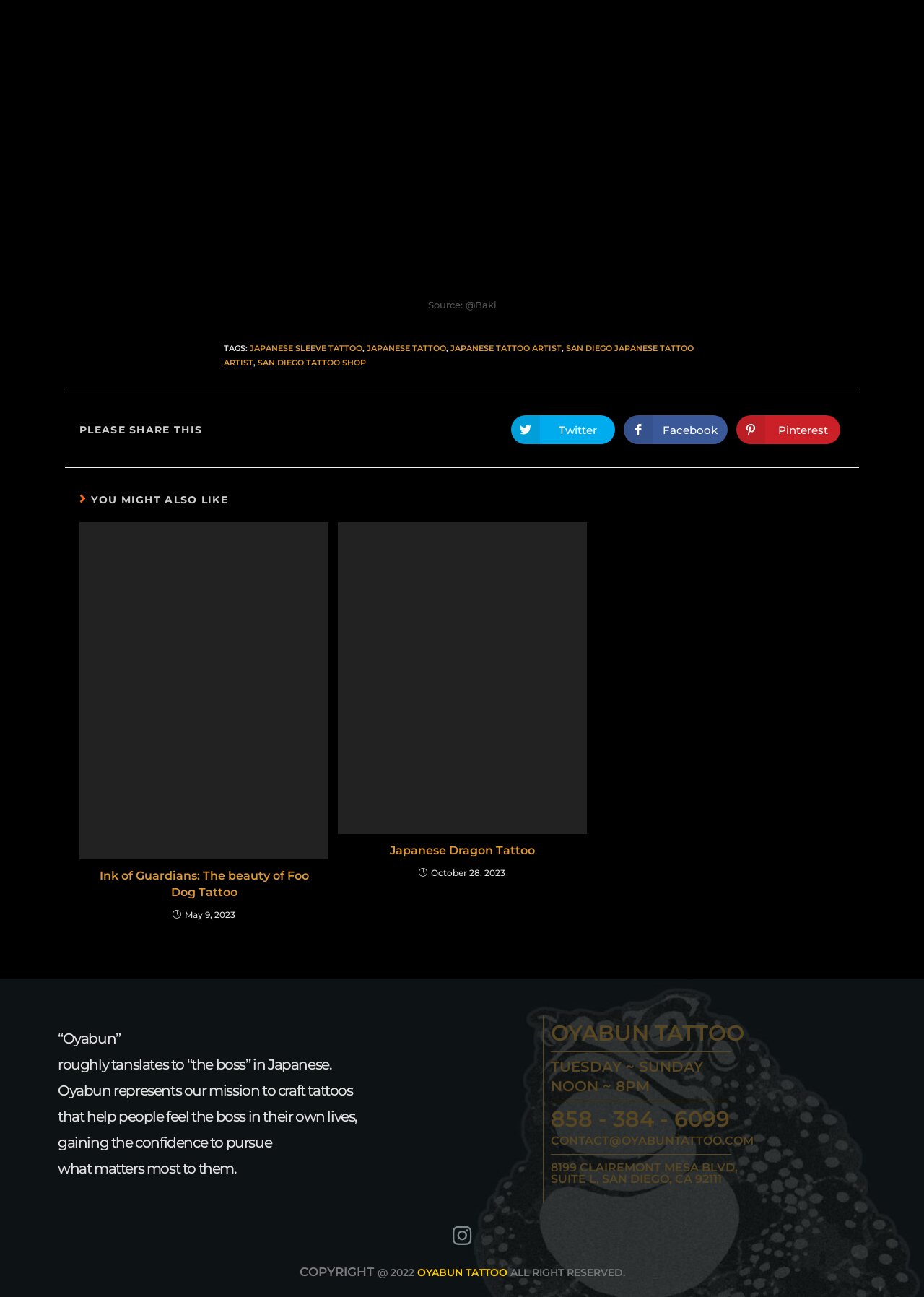What is the theme of the article 'Ink of Guardians: The beauty of Foo Dog Tattoo'?
Could you answer the question in a detailed manner, providing as much information as possible?

The theme of the article 'Ink of Guardians: The beauty of Foo Dog Tattoo' can be inferred from the title of the article, which suggests that the article is about the beauty of Foo Dog Tattoo.